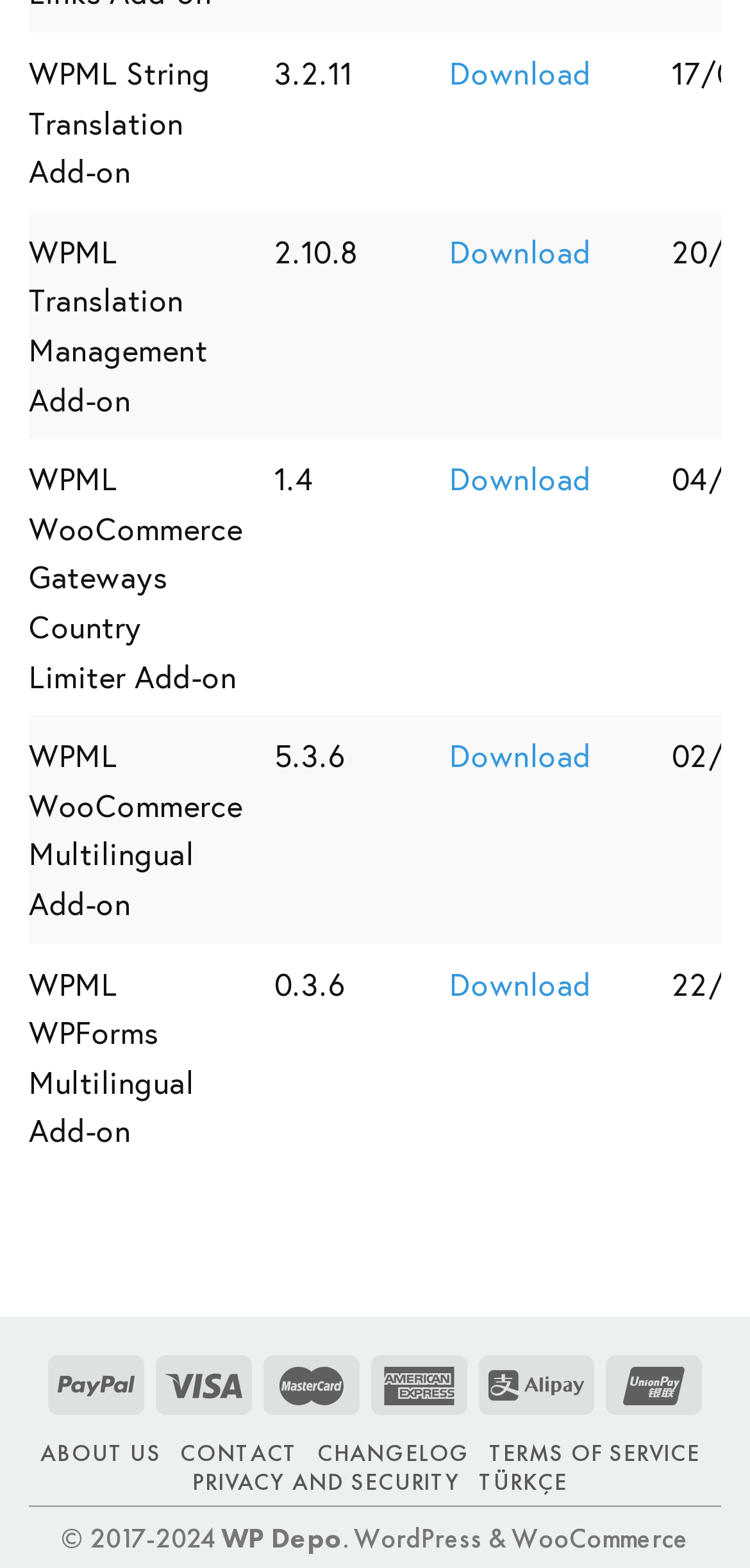Identify the bounding box coordinates of the HTML element based on this description: "Privacy and Security".

[0.257, 0.935, 0.614, 0.955]